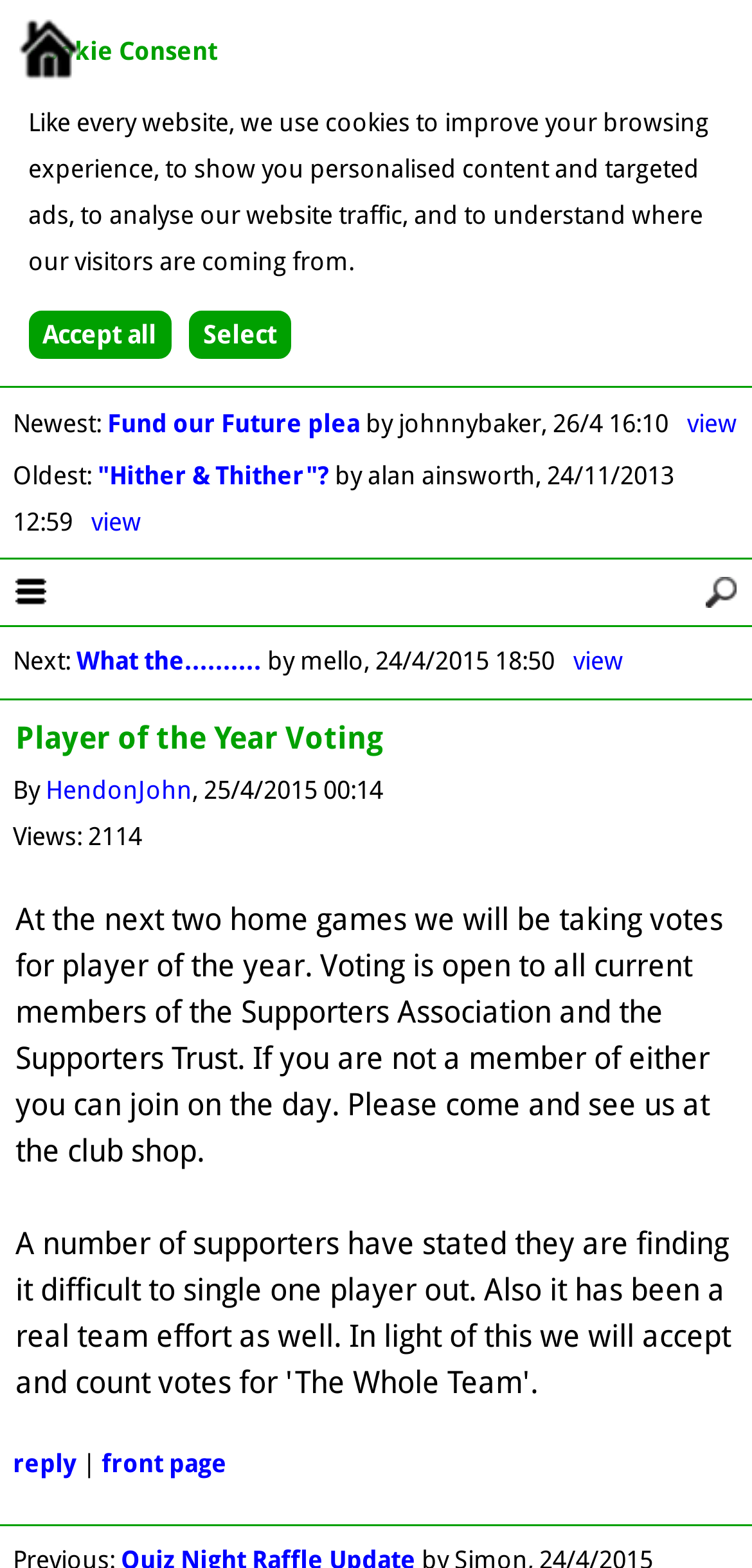What is the date of the 'Hither & Thither' topic?
Analyze the image and provide a thorough answer to the question.

I found the 'Hither & Thither' topic and looked for the date, which is mentioned as '24/11/2013 12:59'.